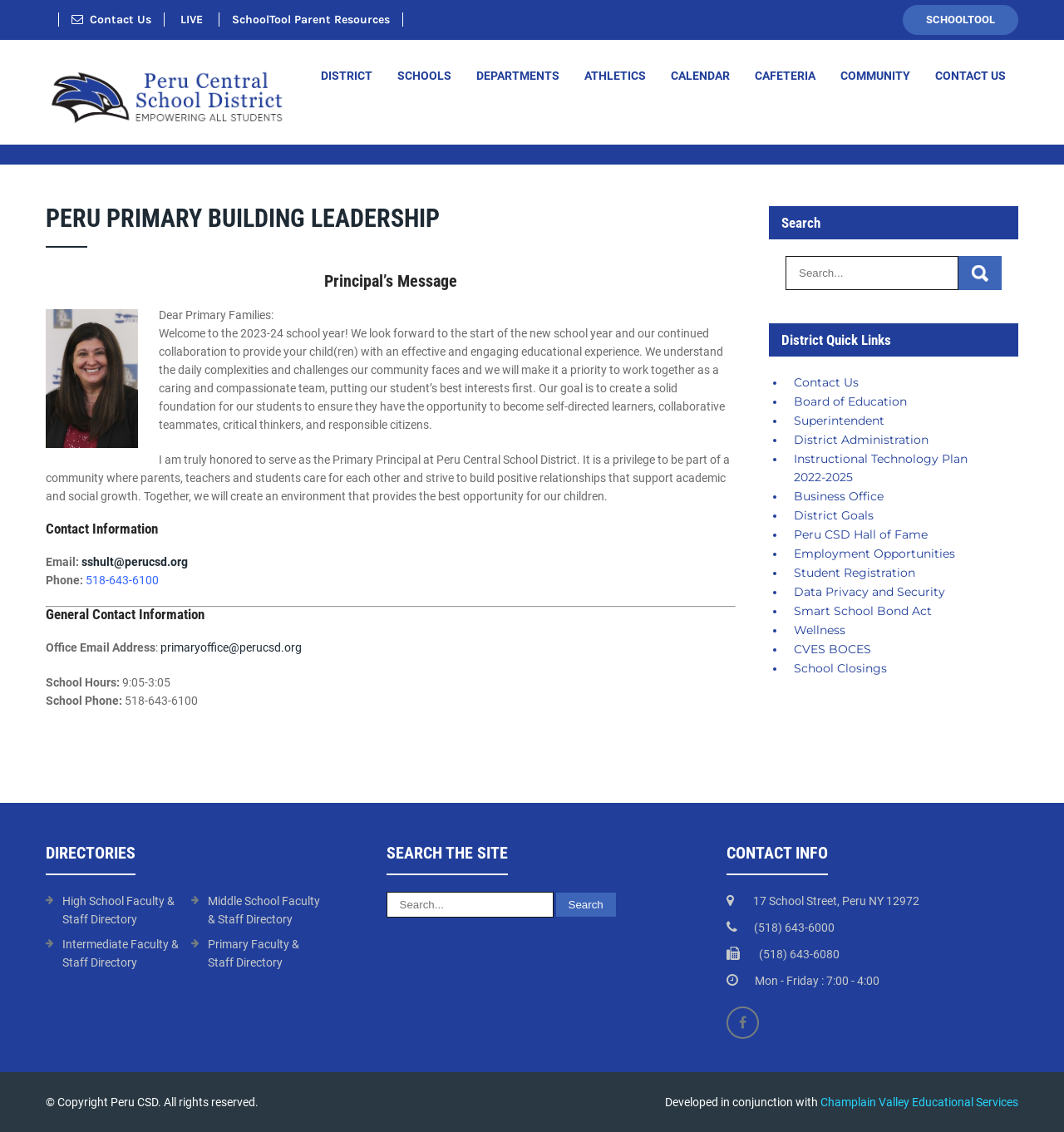Respond with a single word or phrase to the following question:
What is the title of the first heading in the 'District Quick Links' section?

Contact Us